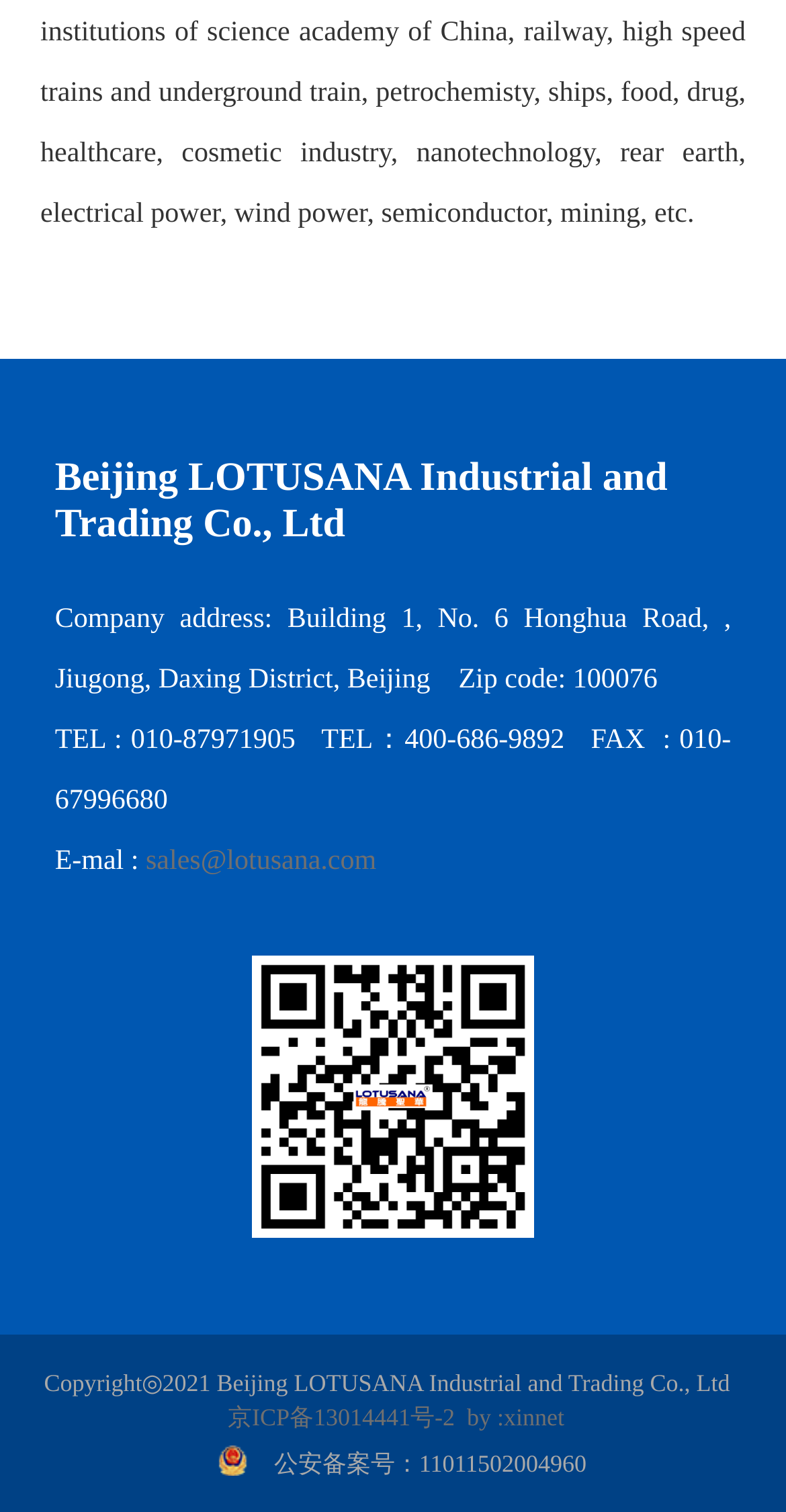Please study the image and answer the question comprehensively:
What is the copyright year?

The copyright year can be found at the bottom of the webpage, in the StaticText element that reads 'Copyright◎2021 Beijing LOTUSANA Industrial and Trading Co., Ltd', which provides the copyright year.